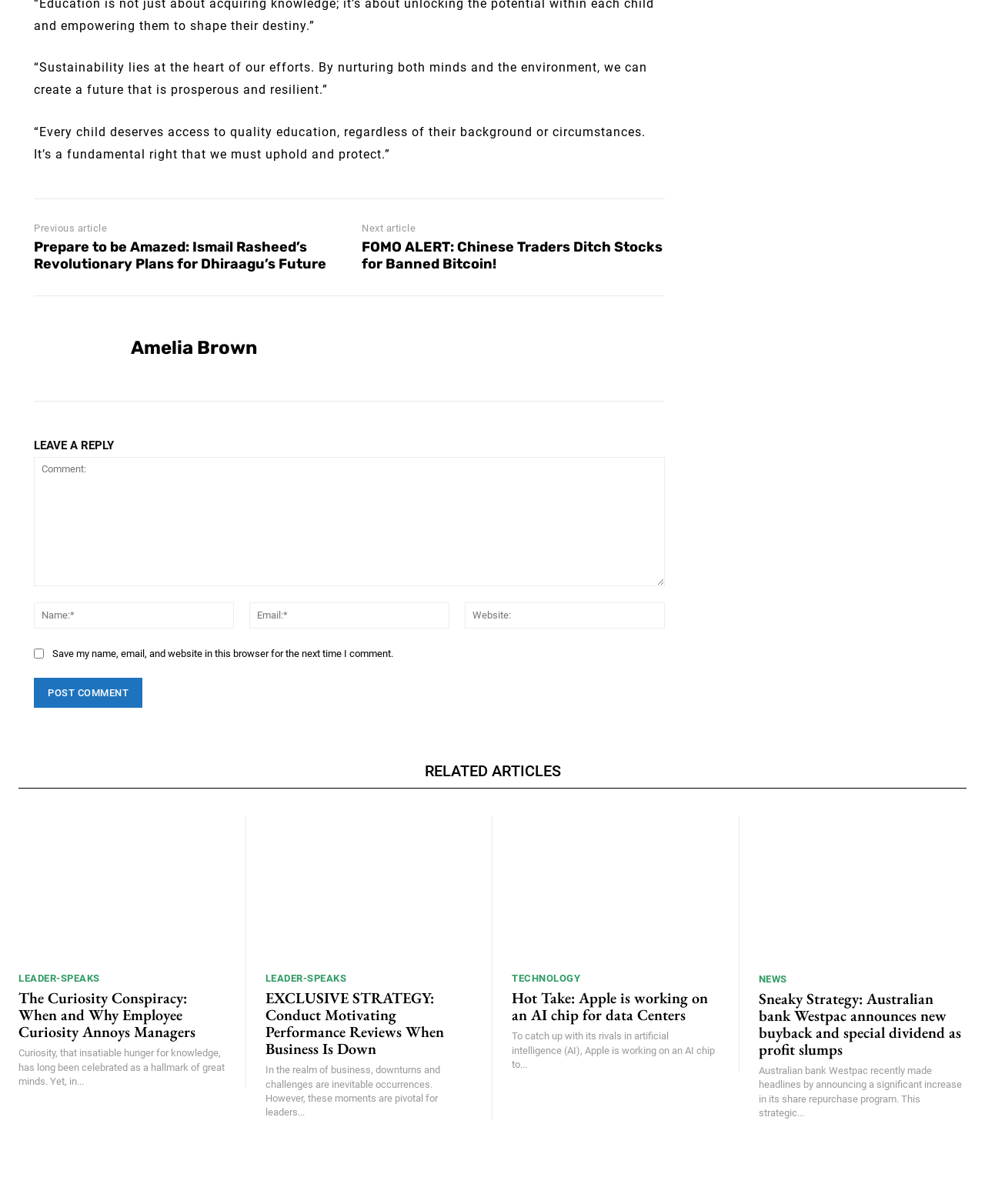Please identify the bounding box coordinates of the region to click in order to complete the given instruction: "Click on the 'Post Comment' button". The coordinates should be four float numbers between 0 and 1, i.e., [left, top, right, bottom].

[0.034, 0.563, 0.145, 0.588]